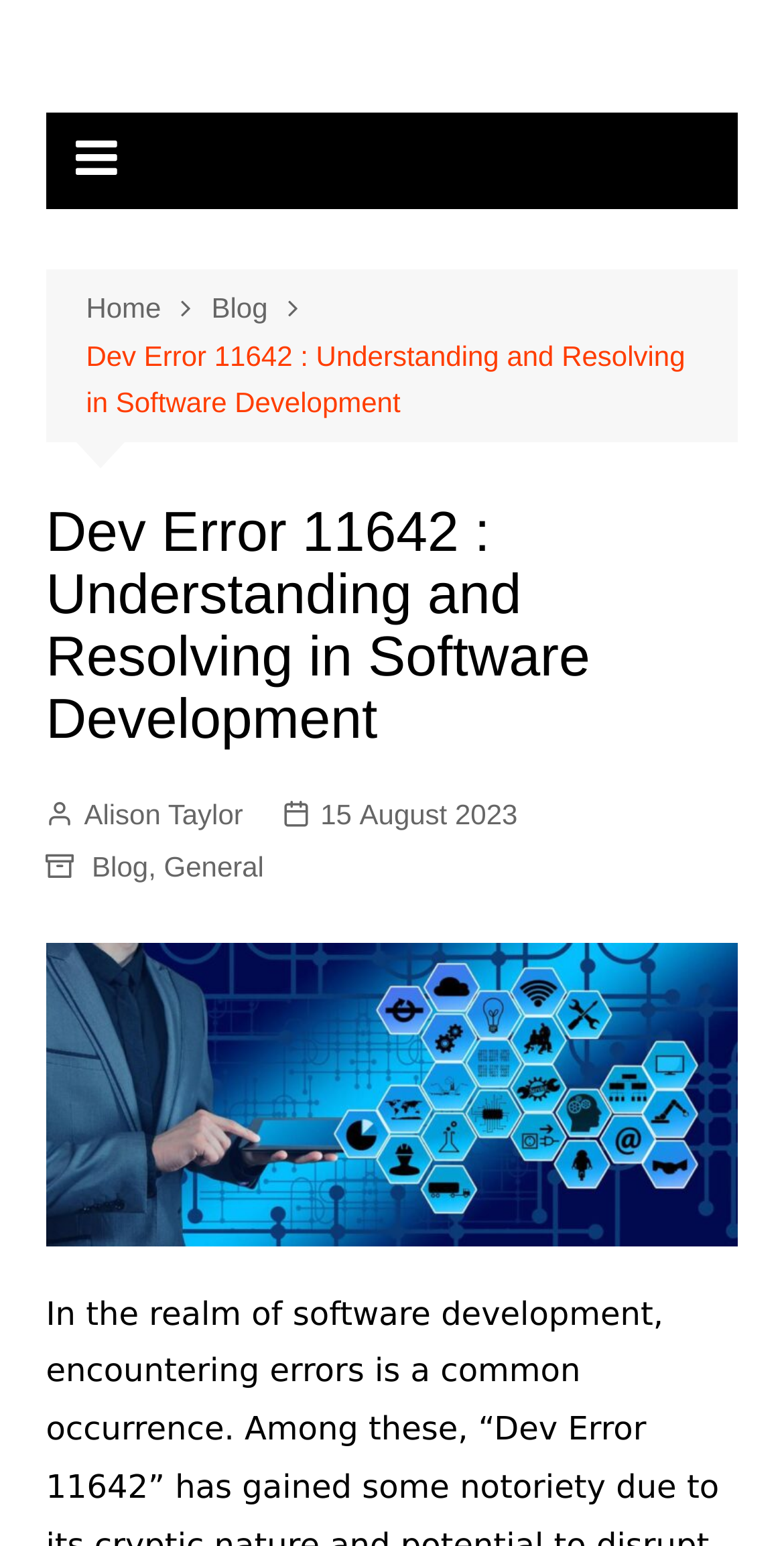What is the category of the blog post?
Look at the image and provide a detailed response to the question.

I determined the category of the blog post by looking at the breadcrumbs navigation section, where I found the link 'Blog' followed by a comma and then the link 'General'. This suggests that the blog post belongs to the 'General' category.